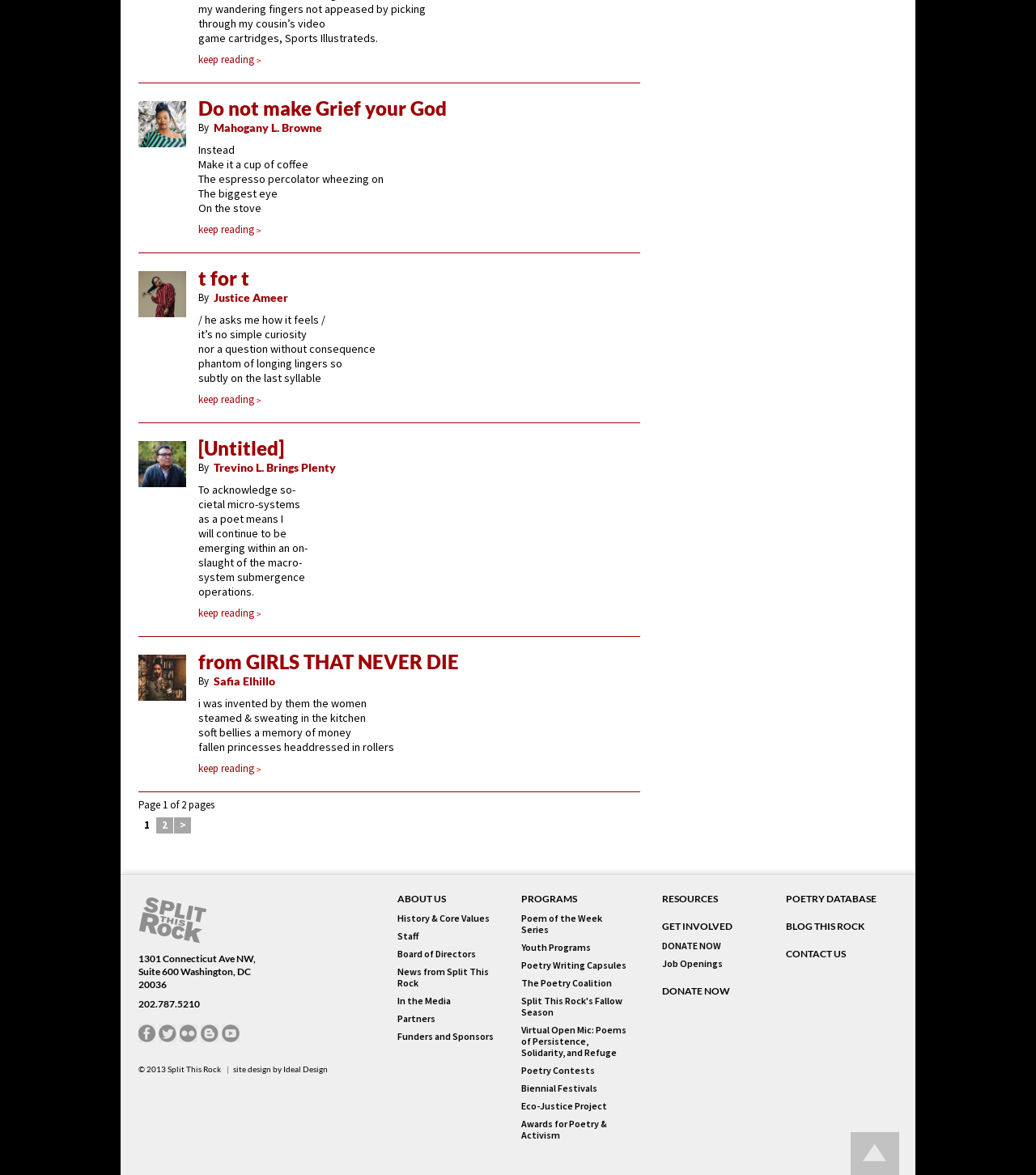Please find the bounding box coordinates of the element's region to be clicked to carry out this instruction: "Learn about the history and core values of Split This Rock".

[0.384, 0.777, 0.473, 0.787]